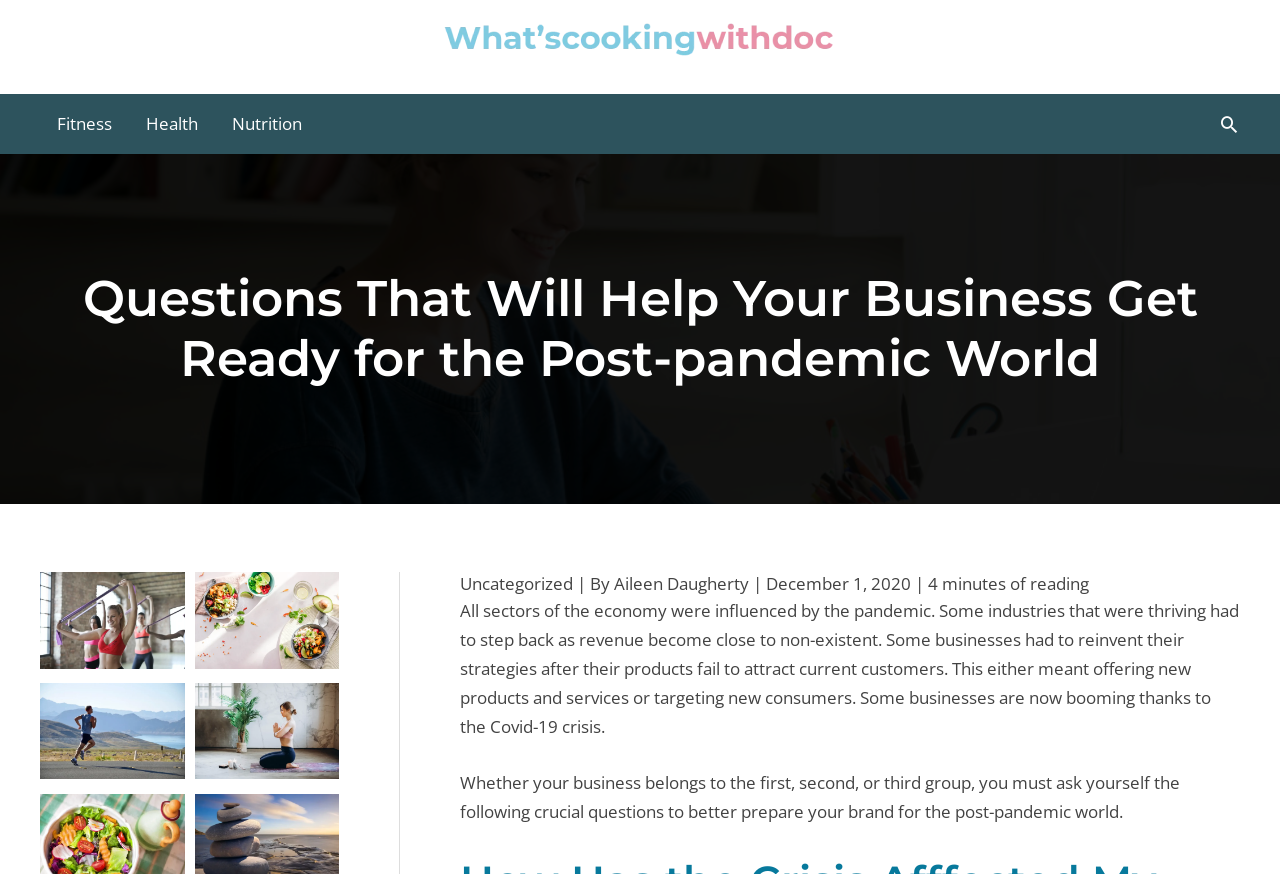What is the main title displayed on this webpage?

Questions That Will Help Your Business Get Ready for the Post-pandemic World